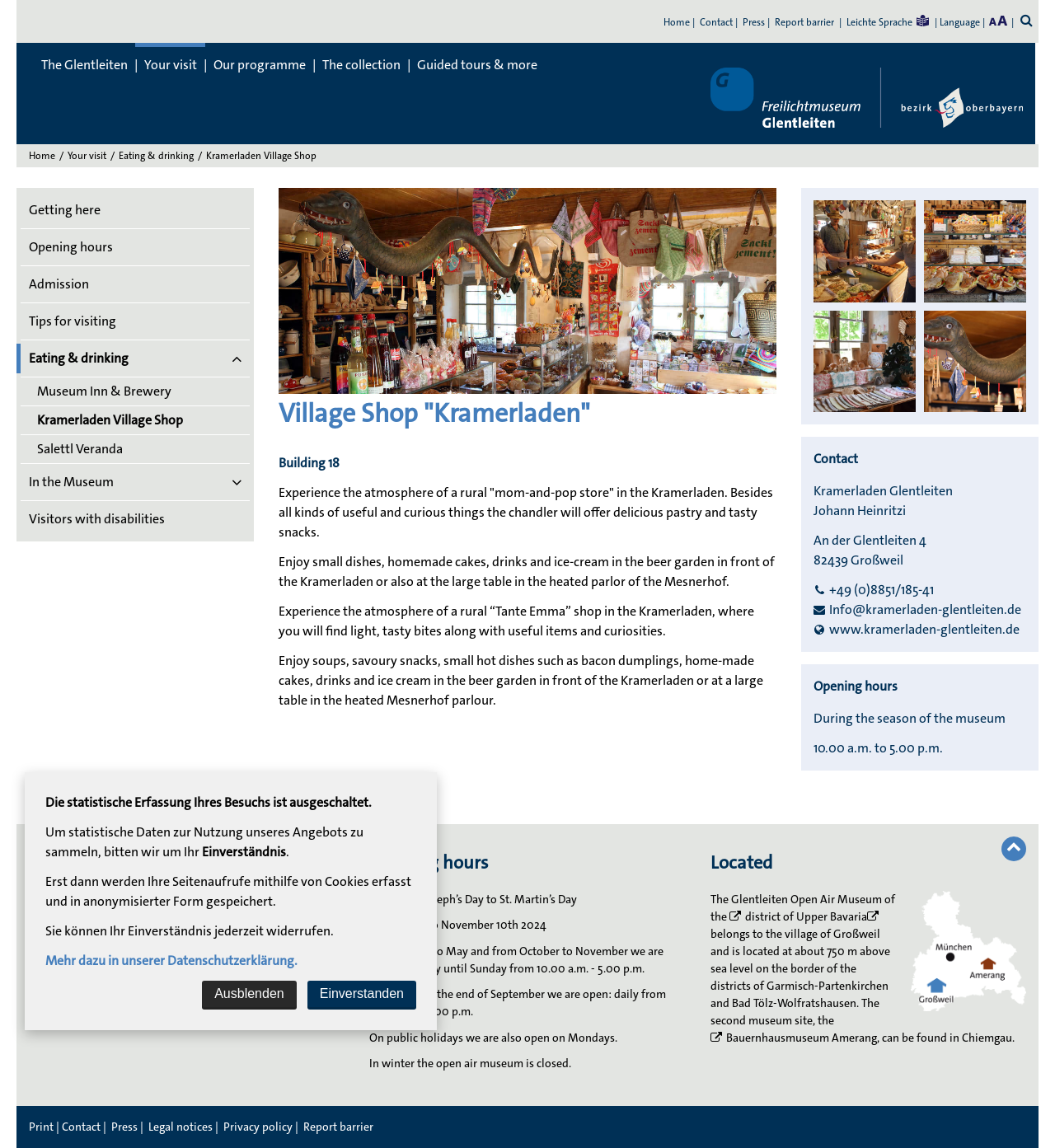Find the bounding box coordinates for the area you need to click to carry out the instruction: "Click on 'News' link". The coordinates should be four float numbers between 0 and 1, indicated as [left, top, right, bottom].

None